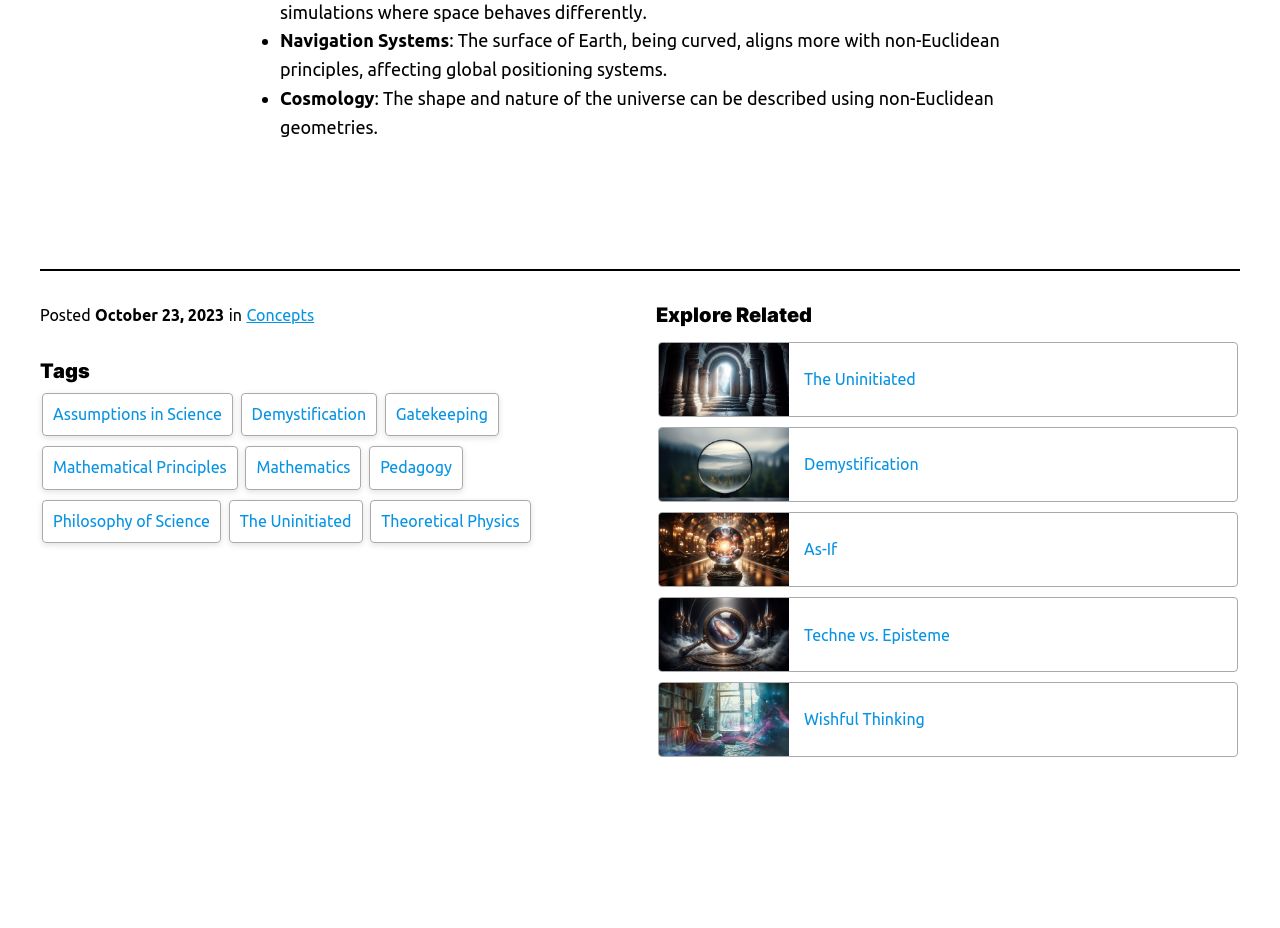Pinpoint the bounding box coordinates of the element to be clicked to execute the instruction: "Click on the 'Concepts' link".

[0.192, 0.33, 0.245, 0.35]